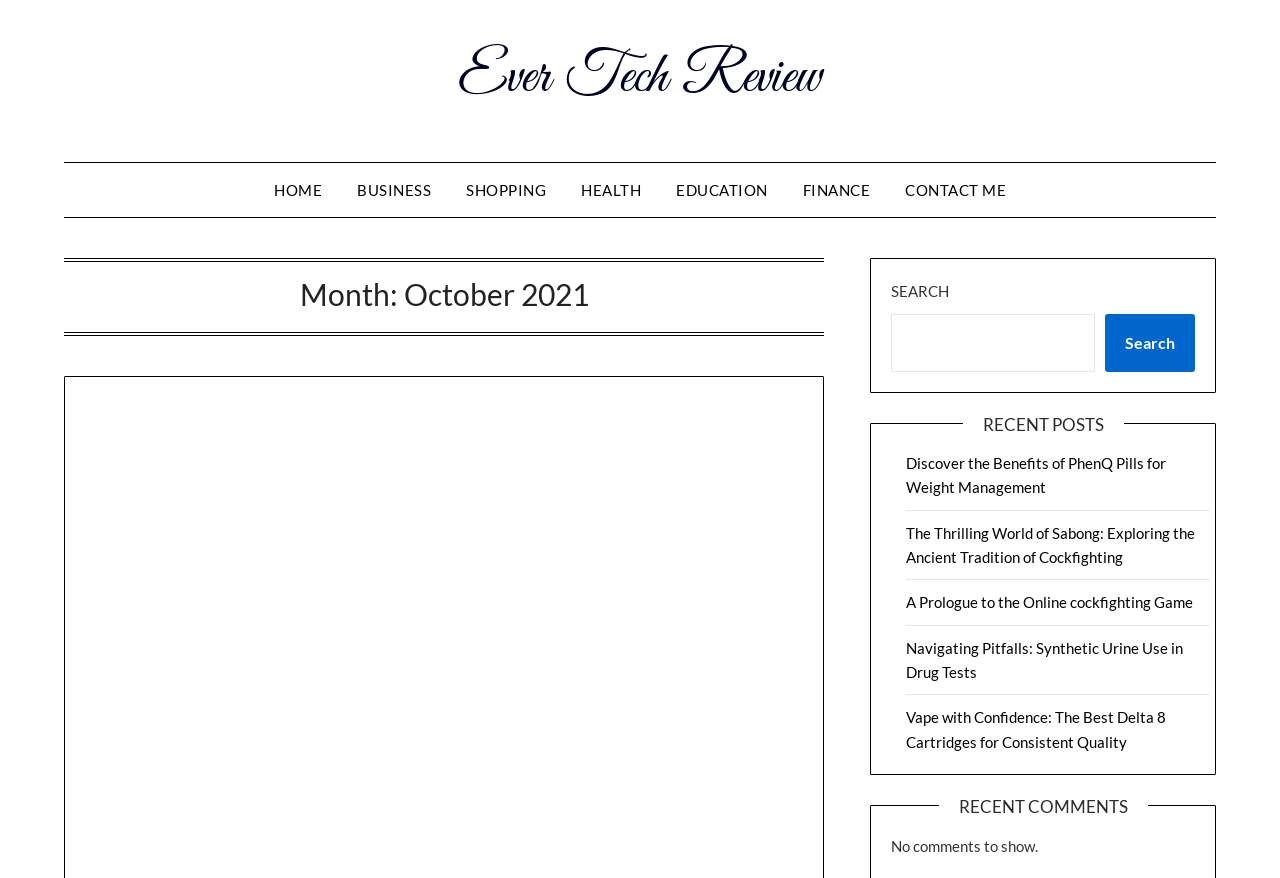Find the bounding box coordinates for the area that must be clicked to perform this action: "read about marketing services".

[0.129, 0.509, 0.565, 0.603]